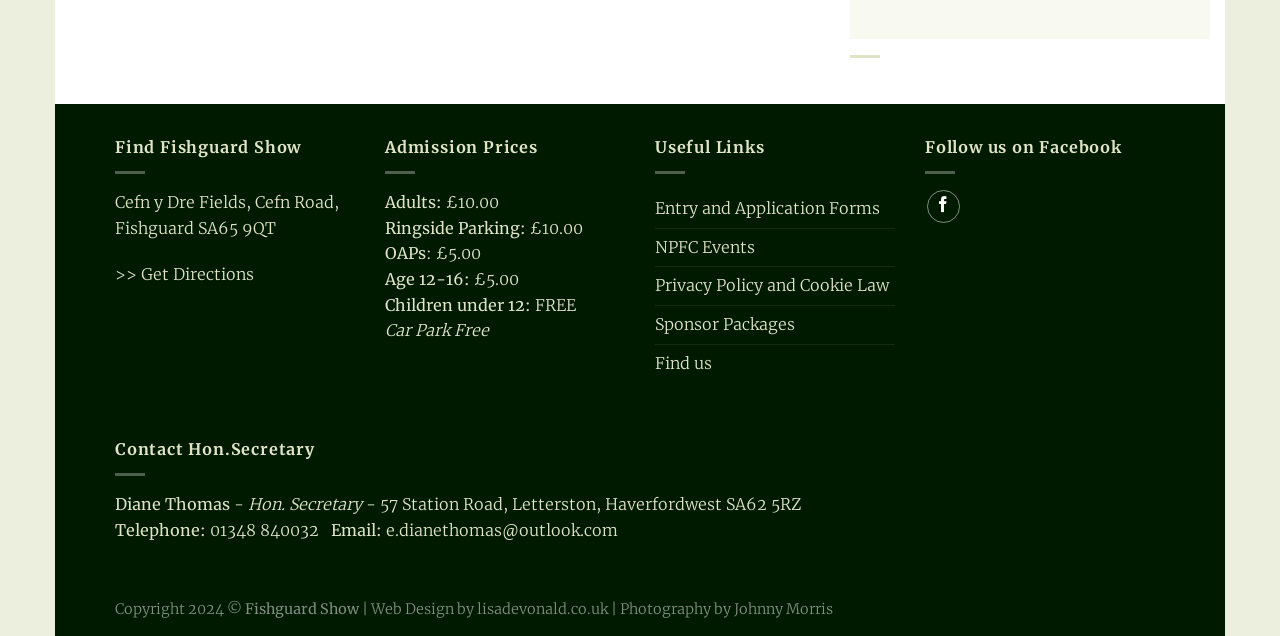Can you specify the bounding box coordinates of the area that needs to be clicked to fulfill the following instruction: "Visit website of Web Design by lisadevonald.co.uk"?

[0.373, 0.944, 0.475, 0.972]